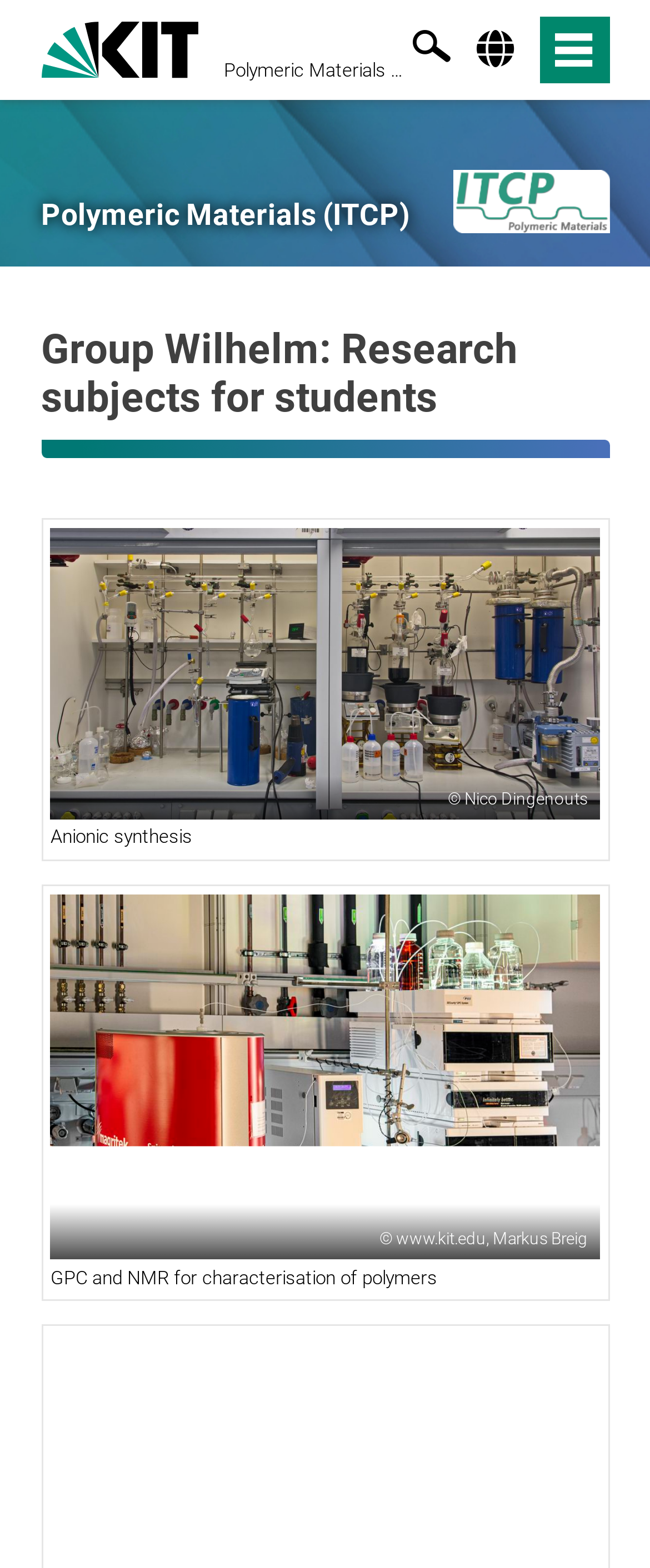How many figures are there in the webpage?
Could you give a comprehensive explanation in response to this question?

The question asks for the number of figures in the webpage. By carefully examining the webpage, we can see two figures, one with the image 'Bild' and the other with the image 'Bild' as well. Therefore, the answer is 2.